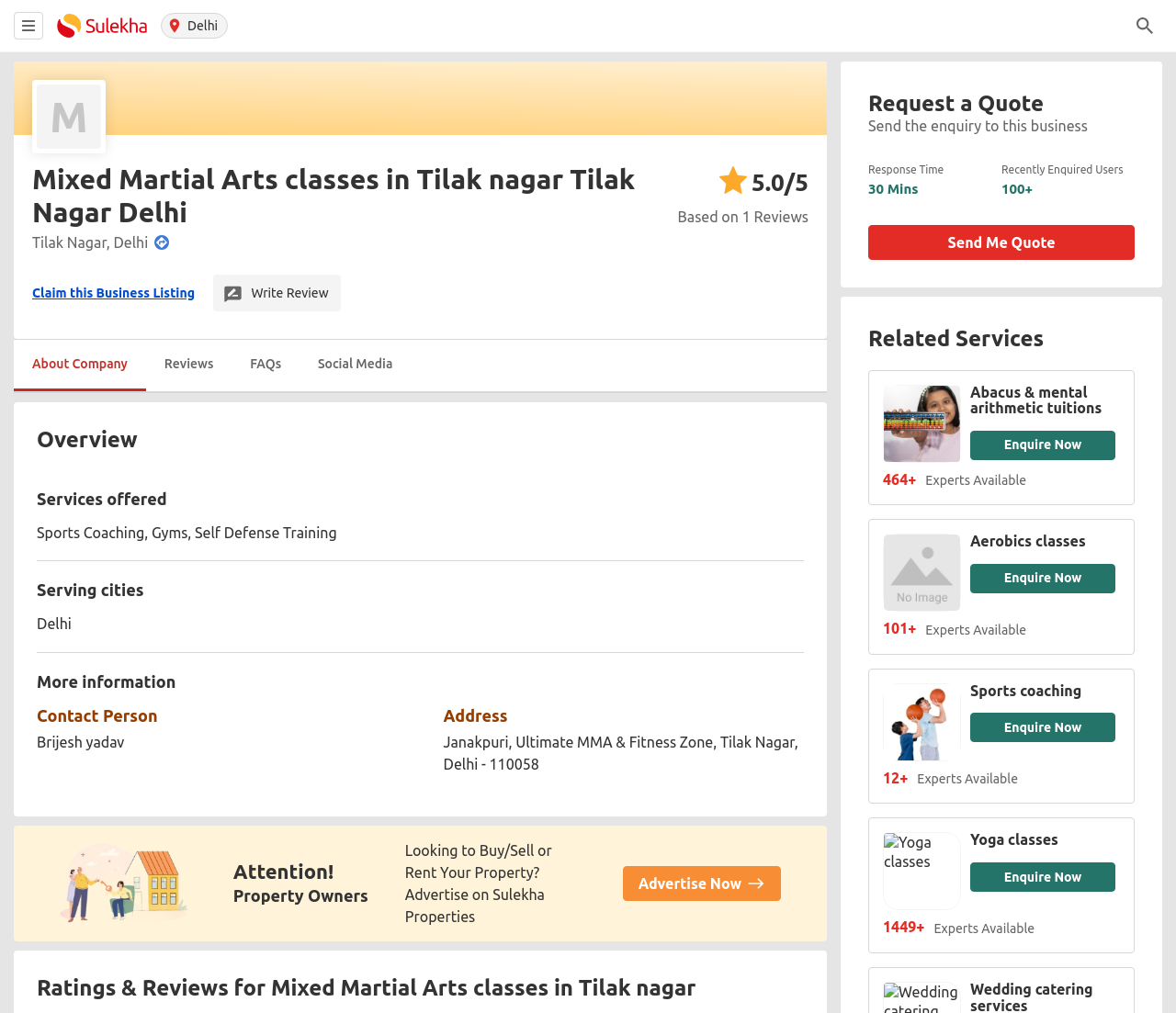Extract the primary heading text from the webpage.

Mixed Martial Arts classes in Tilak nagar Tilak Nagar Delhi